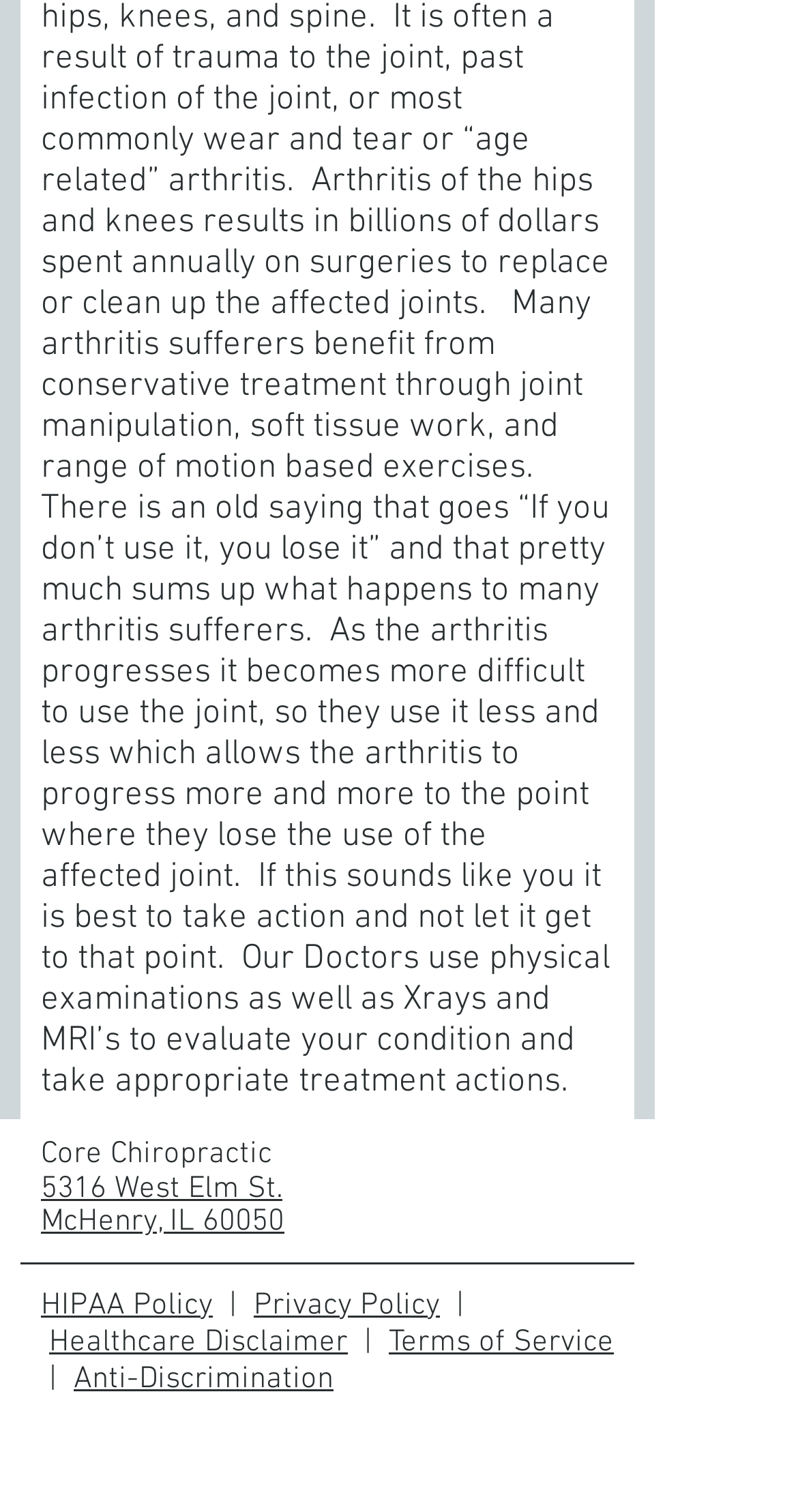Using the webpage screenshot and the element description Terms of Service, determine the bounding box coordinates. Specify the coordinates in the format (top-left x, top-left y, bottom-right x, bottom-right y) with values ranging from 0 to 1.

[0.487, 0.875, 0.769, 0.899]